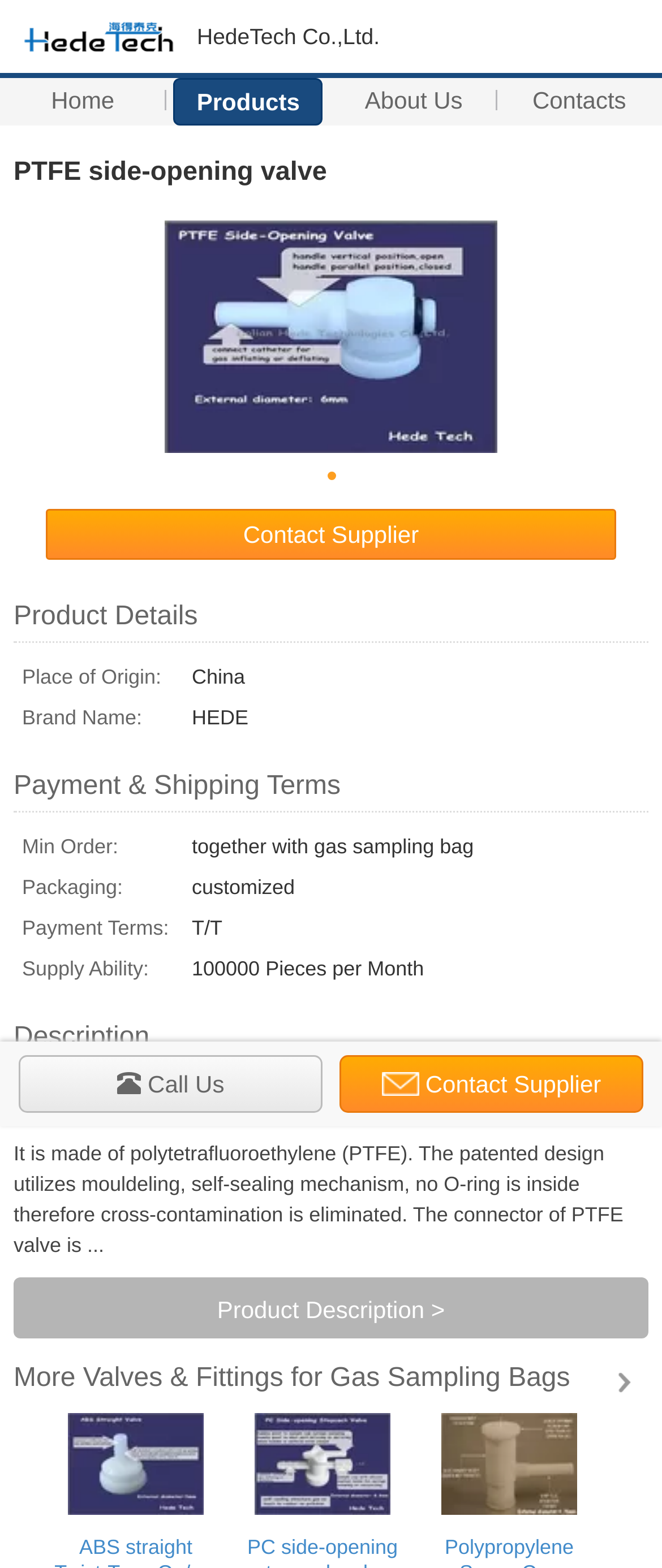Find the bounding box coordinates for the element described here: "Call Us".

[0.028, 0.673, 0.488, 0.71]